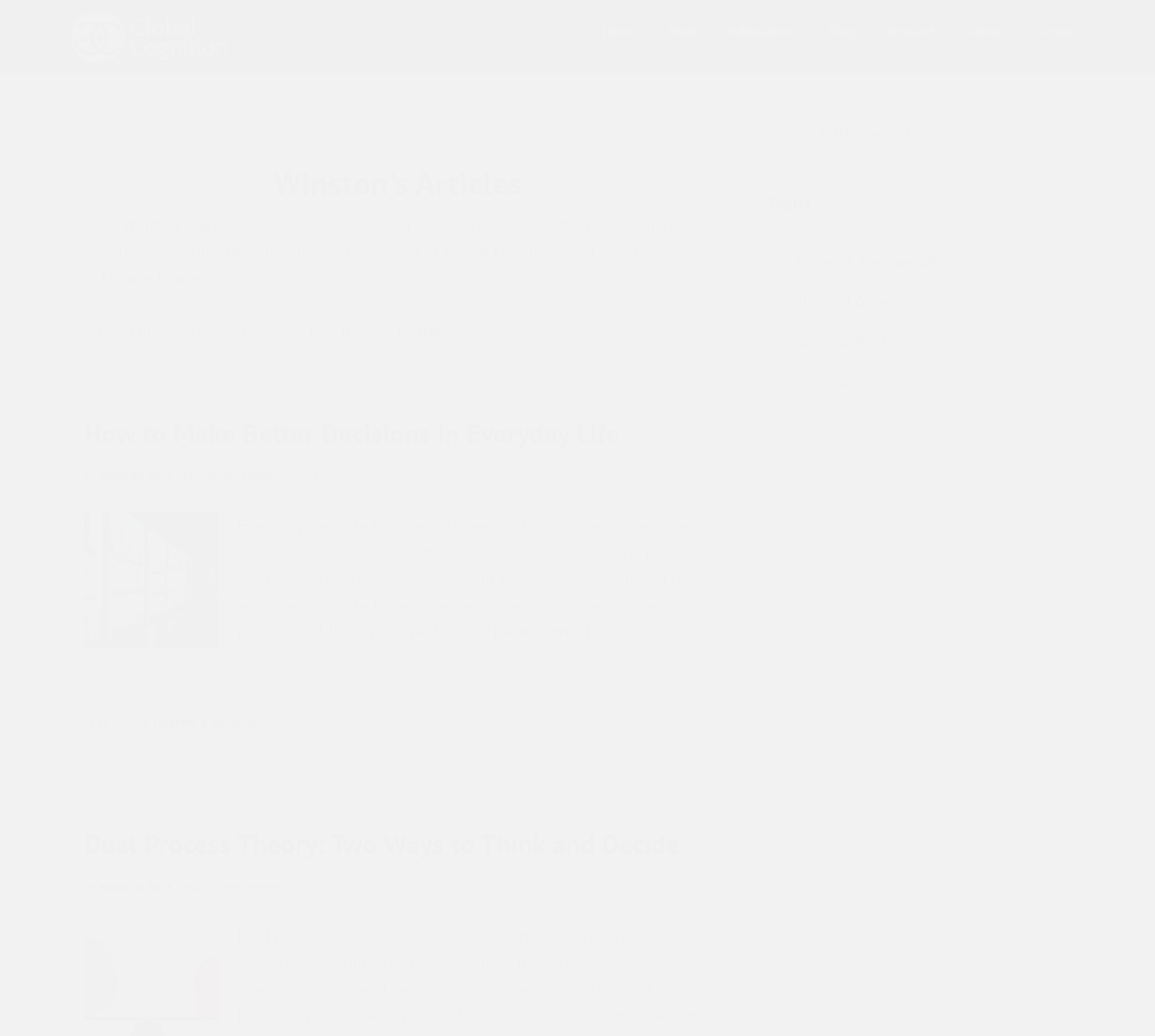Identify the bounding box coordinates of the clickable region necessary to fulfill the following instruction: "Visit Jade Property Turkey's social media page". The bounding box coordinates should be four float numbers between 0 and 1, i.e., [left, top, right, bottom].

None